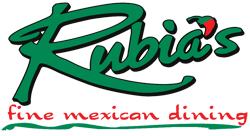In what year was Rubia's established?
Provide a concise answer using a single word or phrase based on the image.

2000